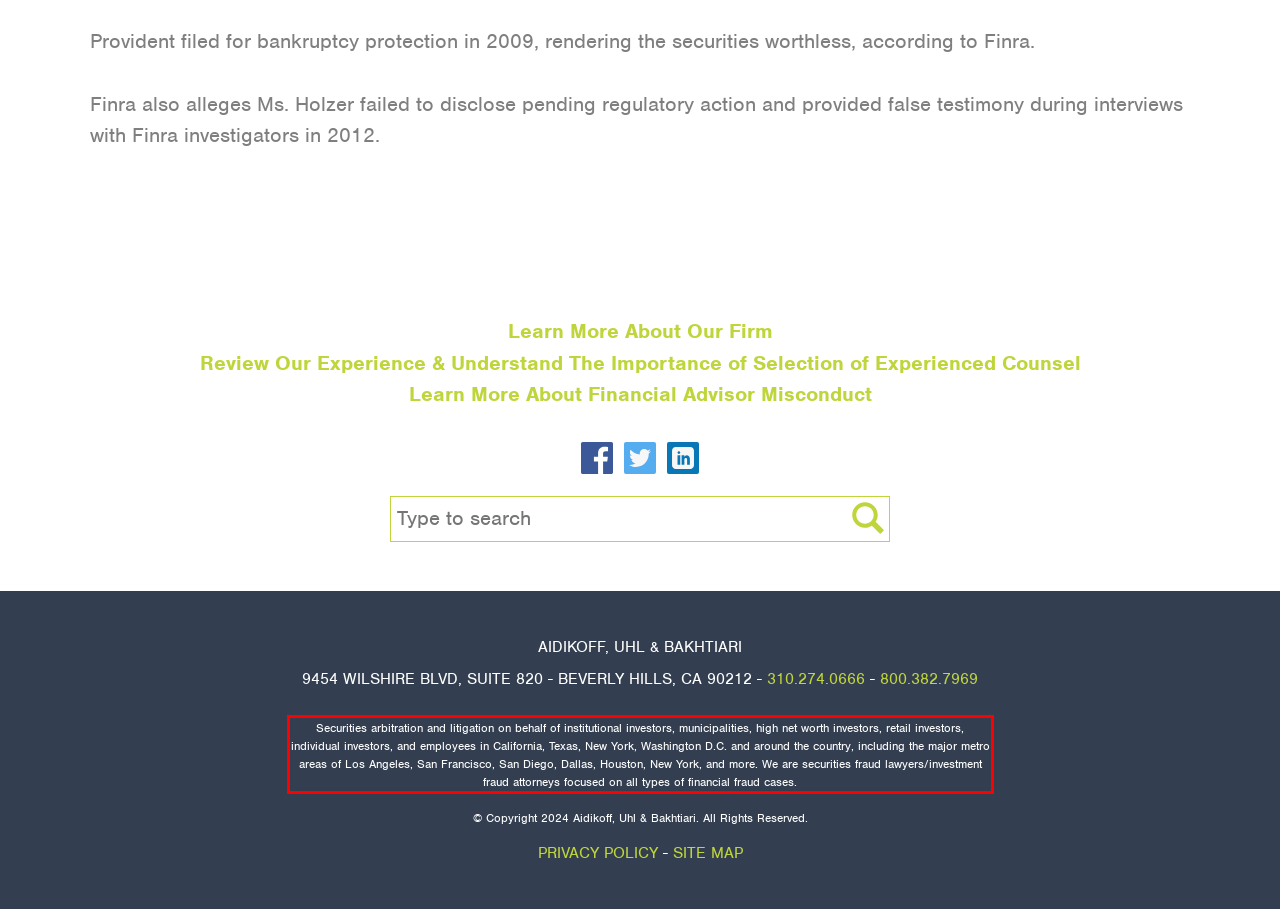Please look at the screenshot provided and find the red bounding box. Extract the text content contained within this bounding box.

Securities arbitration and litigation on behalf of institutional investors, municipalities, high net worth investors, retail investors, individual investors, and employees in California, Texas, New York, Washington D.C. and around the country, including the major metro areas of Los Angeles, San Francisco, San Diego, Dallas, Houston, New York, and more. We are securities fraud lawyers/investment fraud attorneys focused on all types of financial fraud cases.